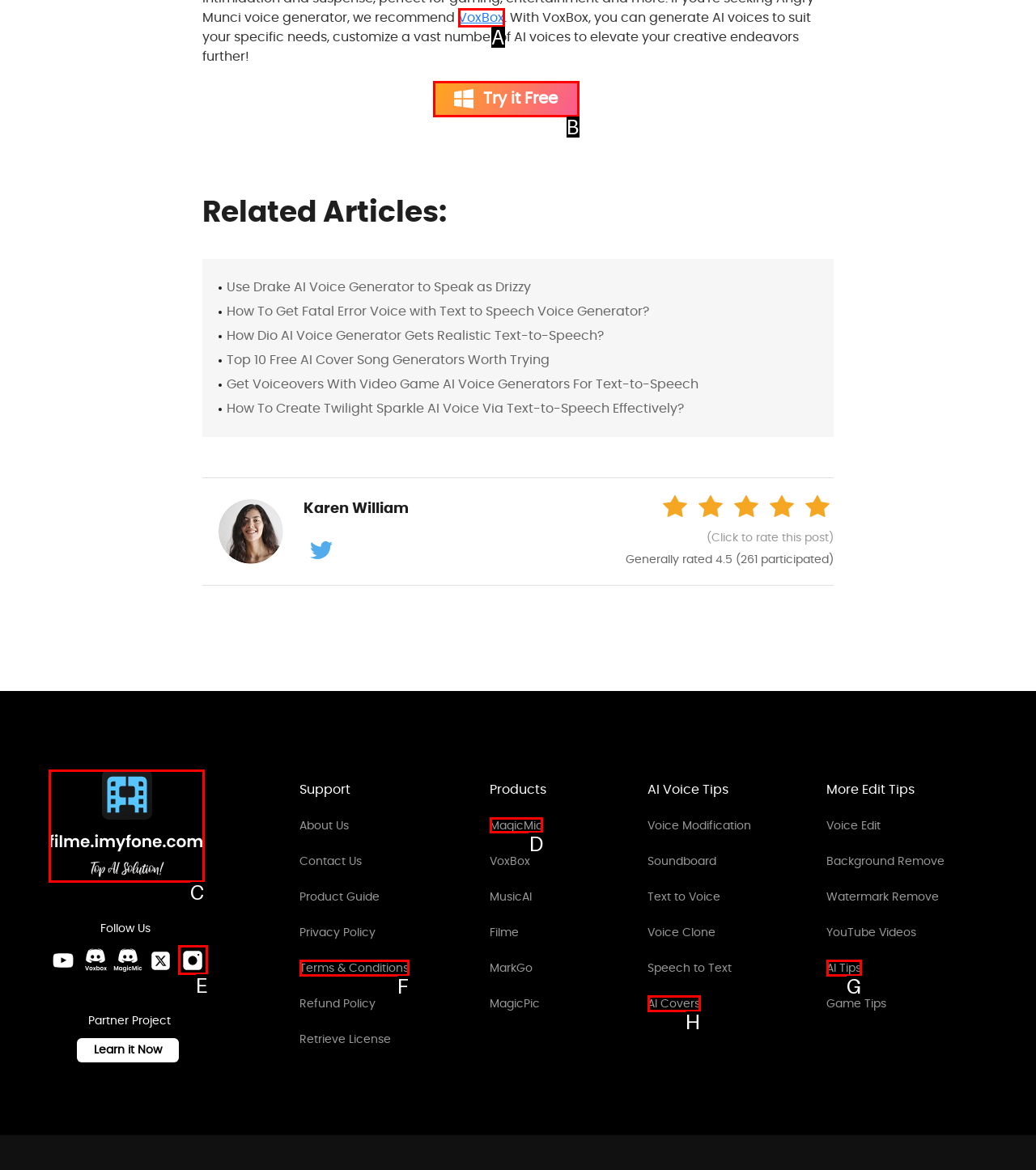Select the HTML element that should be clicked to accomplish the task: Get started with 'MagicMic' Reply with the corresponding letter of the option.

D